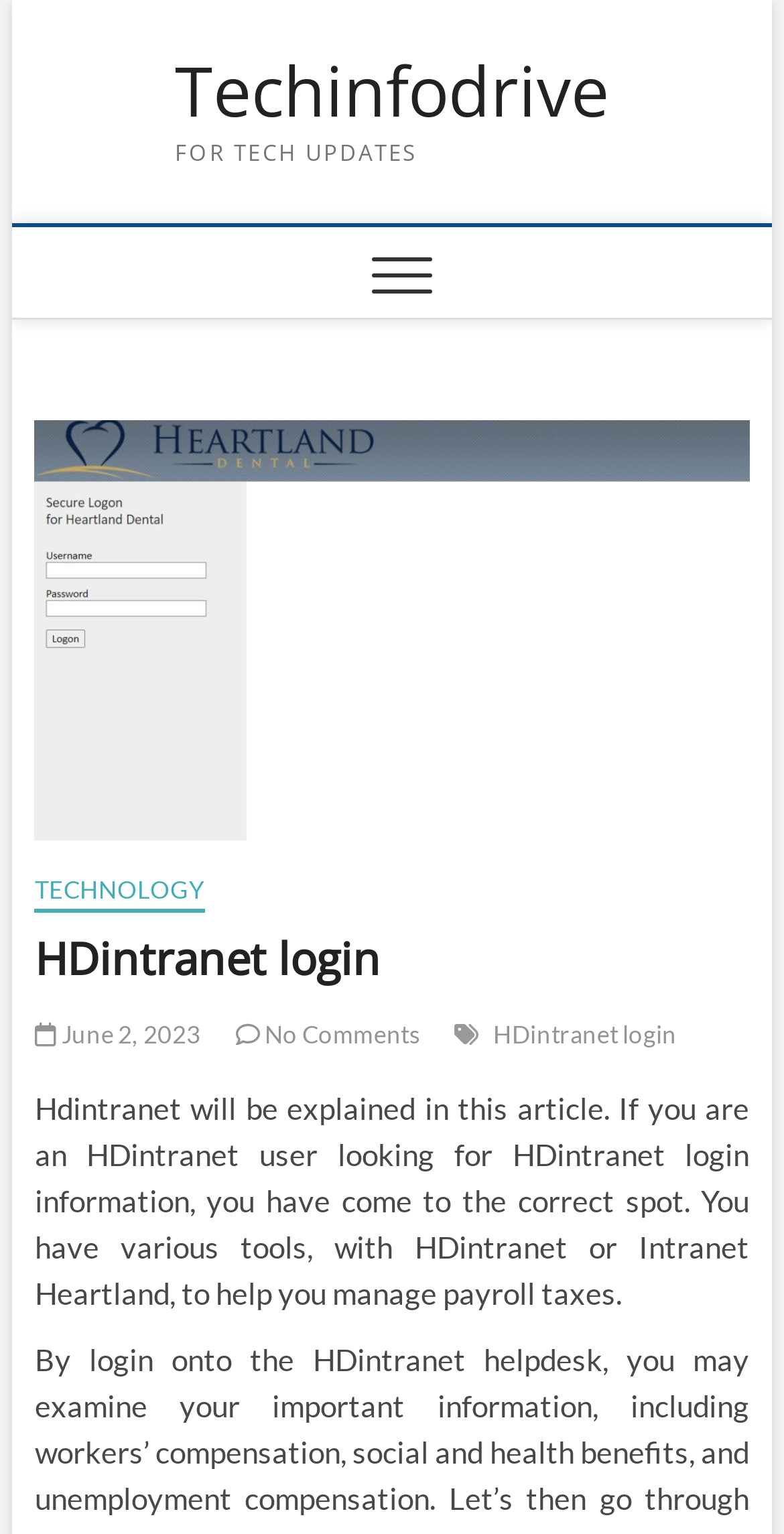Can you give a comprehensive explanation to the question given the content of the image?
What is the category of the article?

The category of the article is TECHNOLOGY, which is evident from the link 'TECHNOLOGY' in the navigation menu.